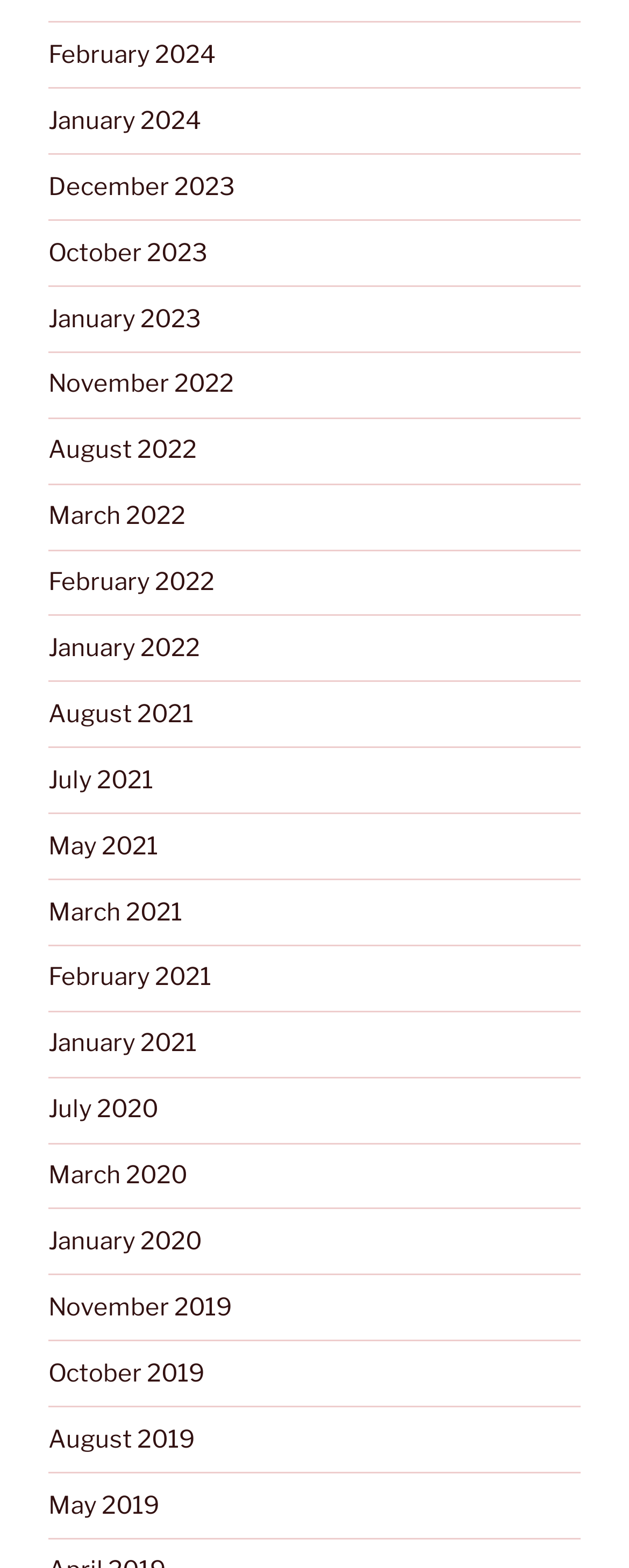Please specify the coordinates of the bounding box for the element that should be clicked to carry out this instruction: "go to January 2023". The coordinates must be four float numbers between 0 and 1, formatted as [left, top, right, bottom].

[0.077, 0.194, 0.321, 0.212]